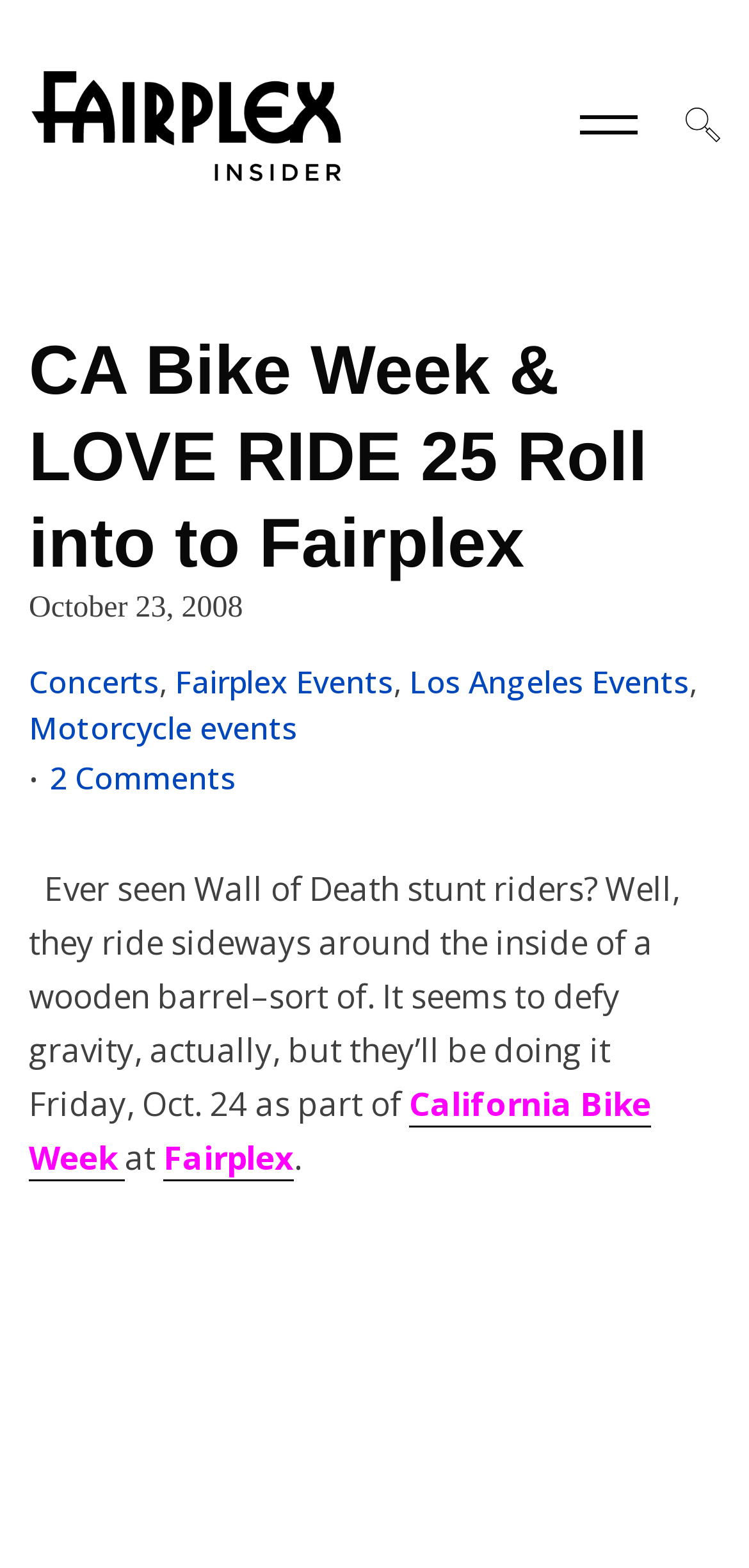Please identify the bounding box coordinates of the element's region that should be clicked to execute the following instruction: "go to Fairplex Insider". The bounding box coordinates must be four float numbers between 0 and 1, i.e., [left, top, right, bottom].

[0.038, 0.043, 0.462, 0.117]